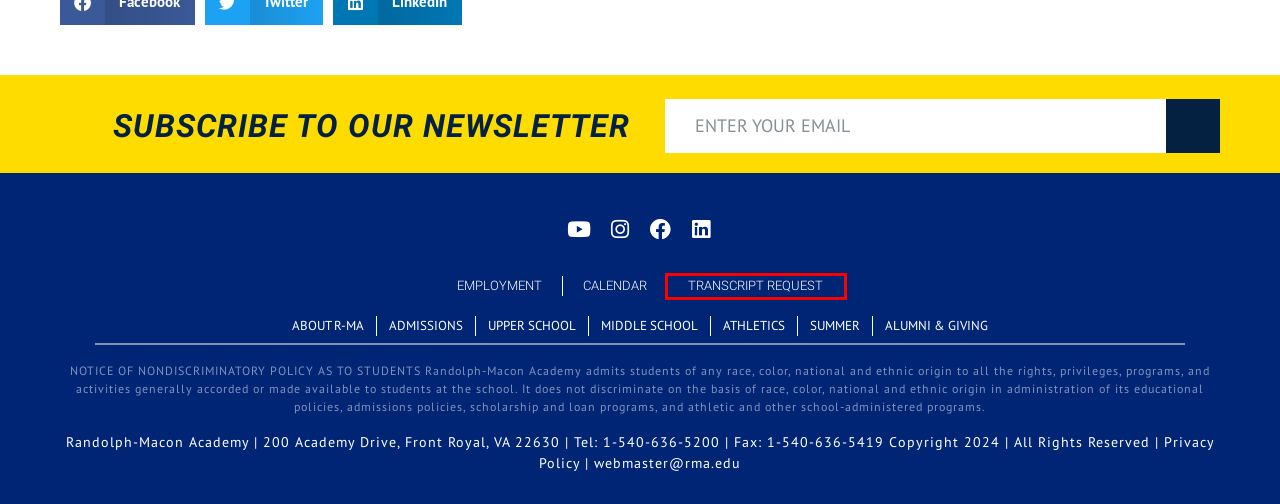A screenshot of a webpage is provided, featuring a red bounding box around a specific UI element. Identify the webpage description that most accurately reflects the new webpage after interacting with the selected element. Here are the candidates:
A. Nondiscrimination & Privacy Policy | Randolph-Macon Academy
B. Academic Calendars and Key Dates for Randolph-Macon Academy
C. Alumni & Giving | Private School | Randolph-Macon Academy
D. Summer Programs at R-MA | Middle and Upper School Programs
E. About Us | Randolph-Macon Academy | Day and Boarding School
F. Admissions | Middle & Upper School | Randolph-Macon Academy
G. Transcript Request | Submit Form | Randolph-Macon Academy
H. R-MA Middle School | Co-Ed Day & Boarding School in Virginia

G